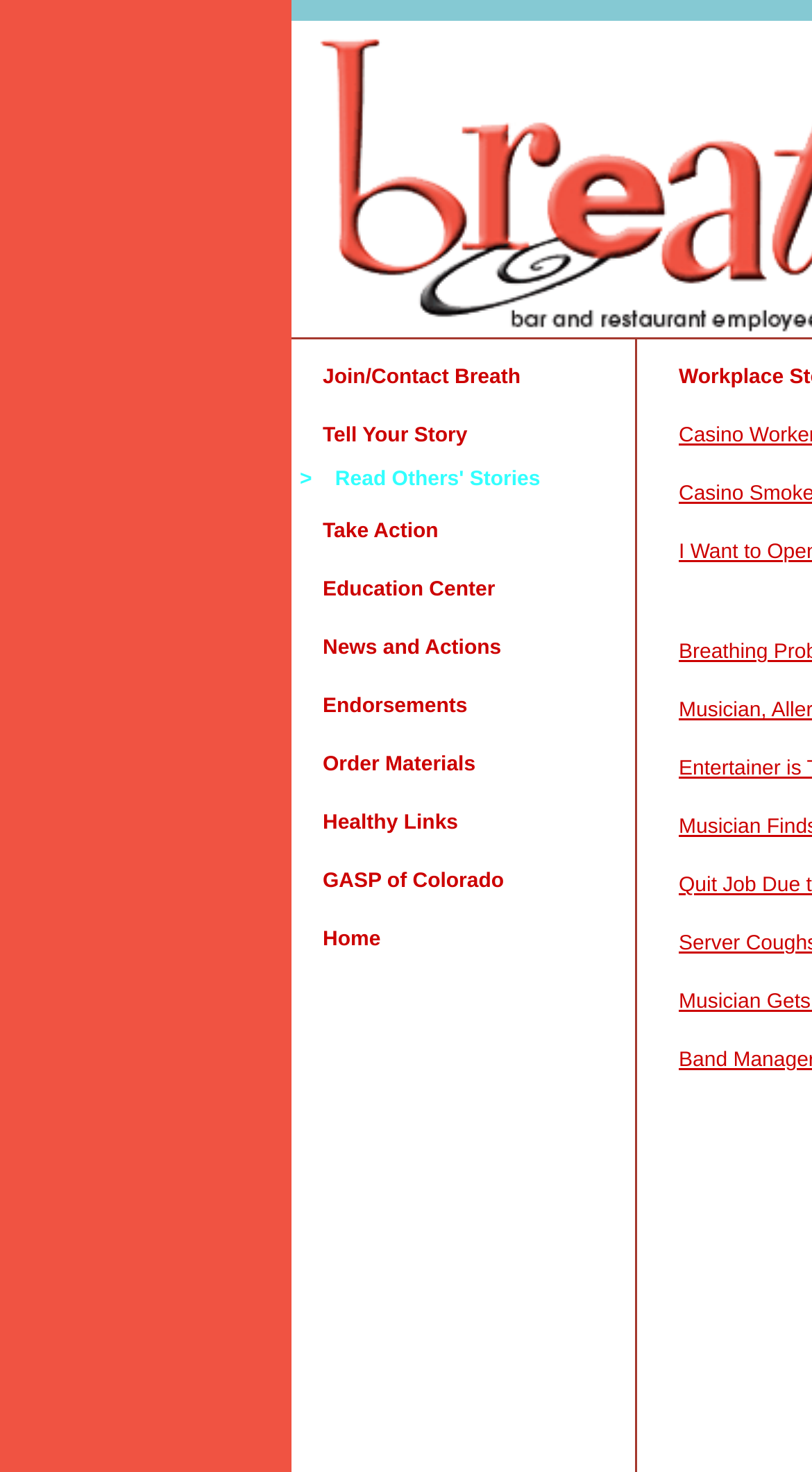Determine the bounding box of the UI element mentioned here: "Join/Contact Breath". The coordinates must be in the format [left, top, right, bottom] with values ranging from 0 to 1.

[0.397, 0.249, 0.641, 0.264]